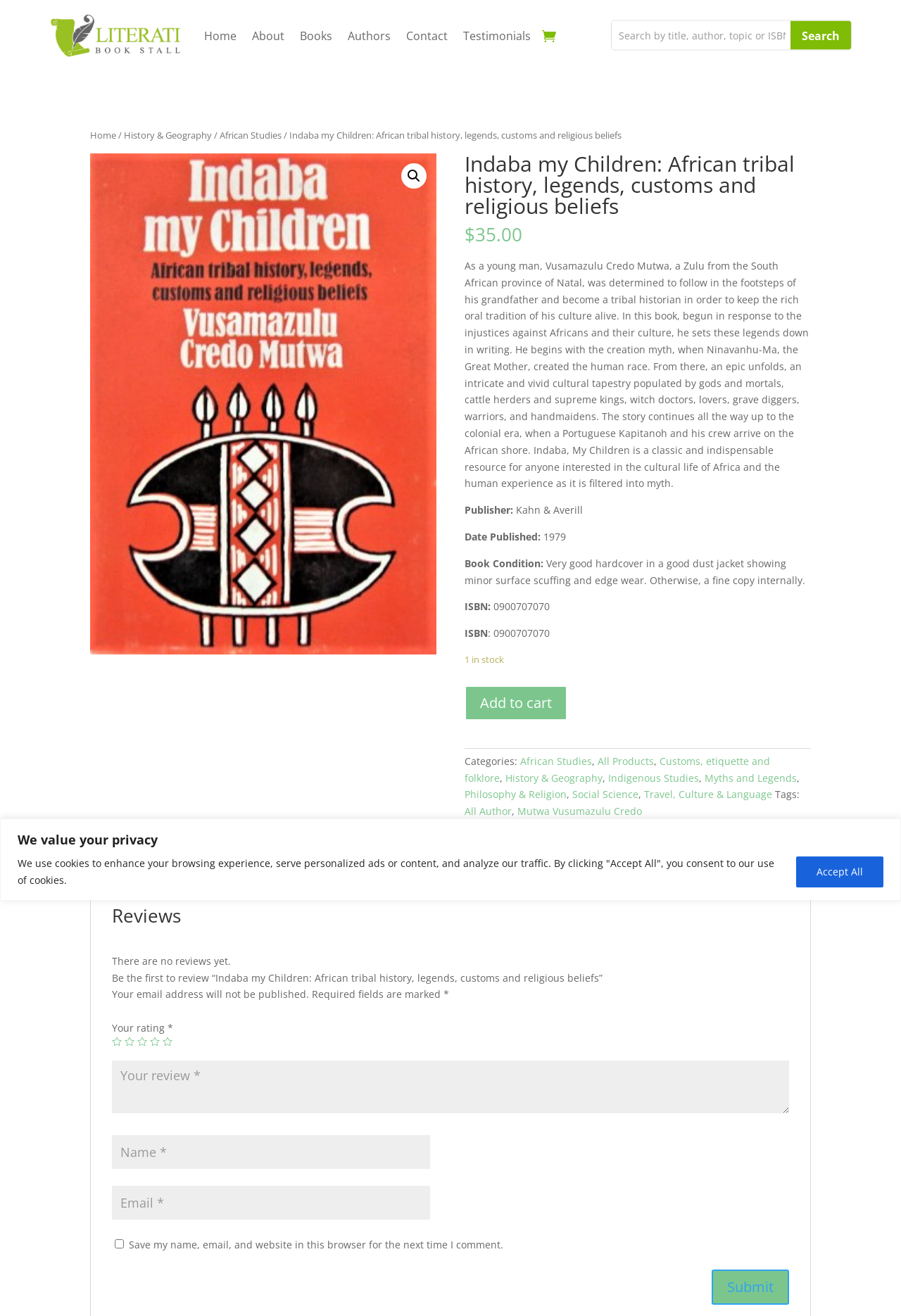Determine the bounding box coordinates of the element's region needed to click to follow the instruction: "Search for a book". Provide these coordinates as four float numbers between 0 and 1, formatted as [left, top, right, bottom].

[0.679, 0.016, 0.945, 0.038]